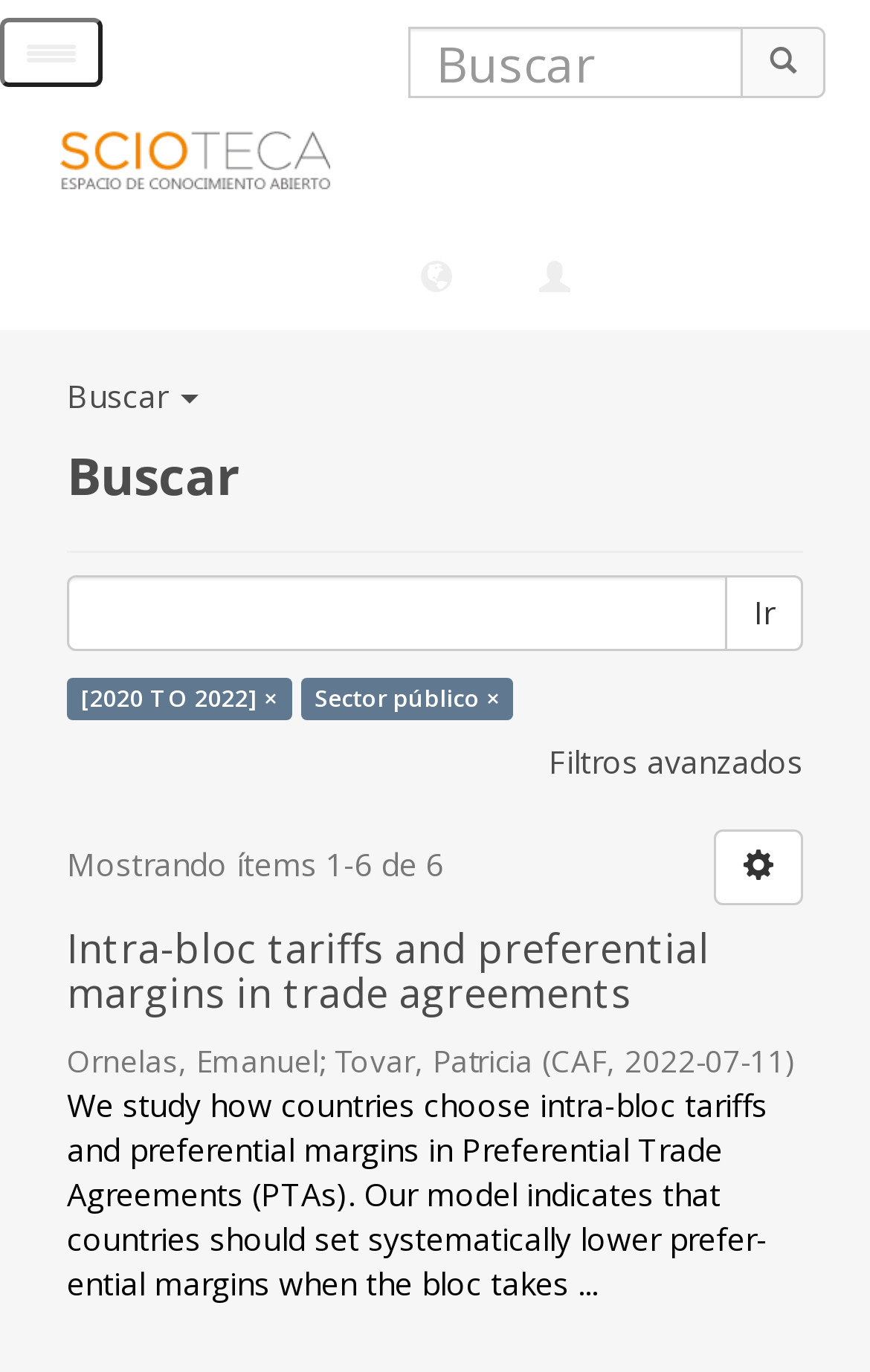Who are the authors of the first search result?
Answer the question with a single word or phrase by looking at the picture.

Ornelas, Emanuel; Tovar, Patricia